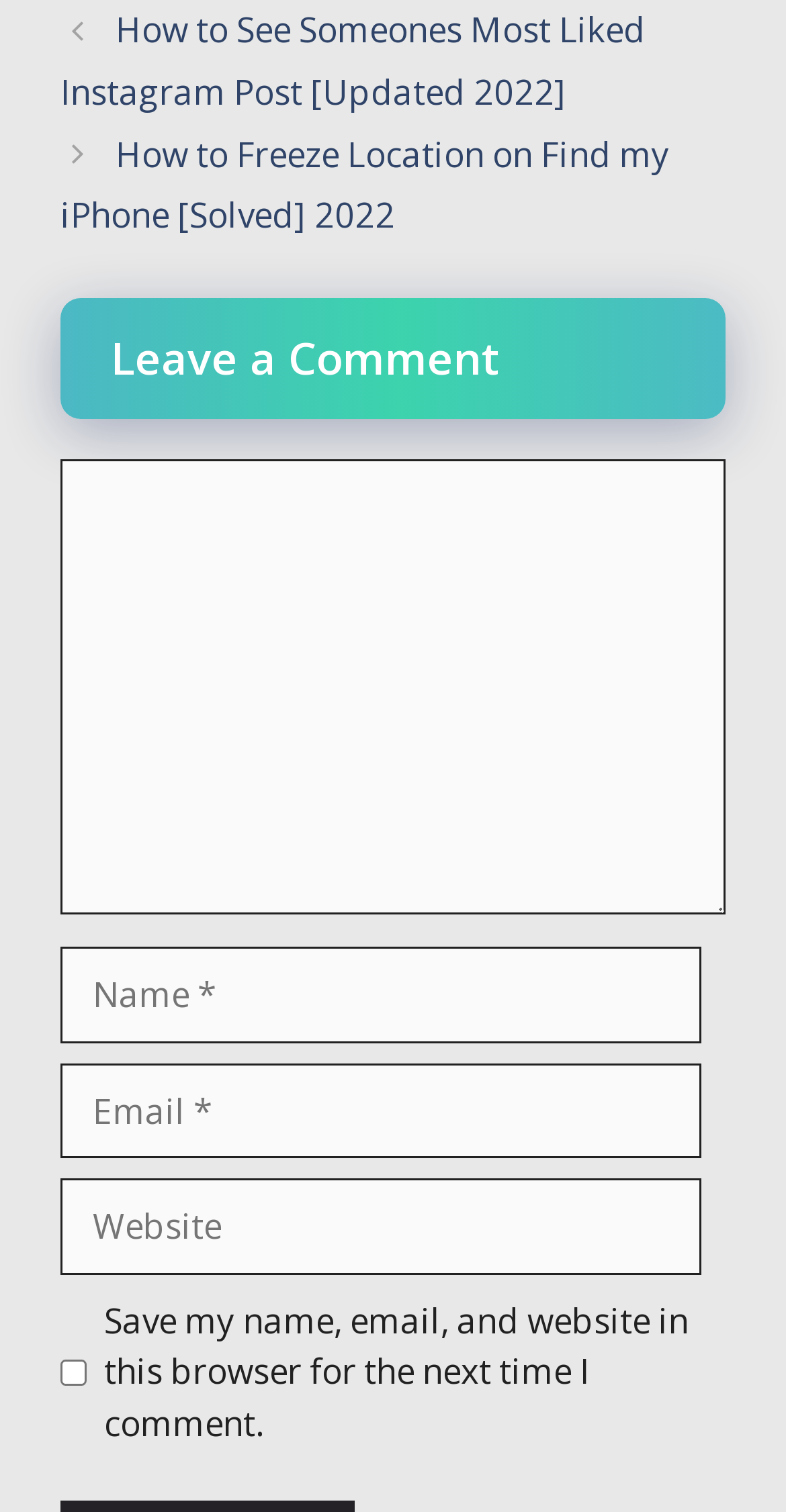Identify the bounding box for the UI element specified in this description: "parent_node: Comment name="comment"". The coordinates must be four float numbers between 0 and 1, formatted as [left, top, right, bottom].

[0.077, 0.304, 0.923, 0.605]